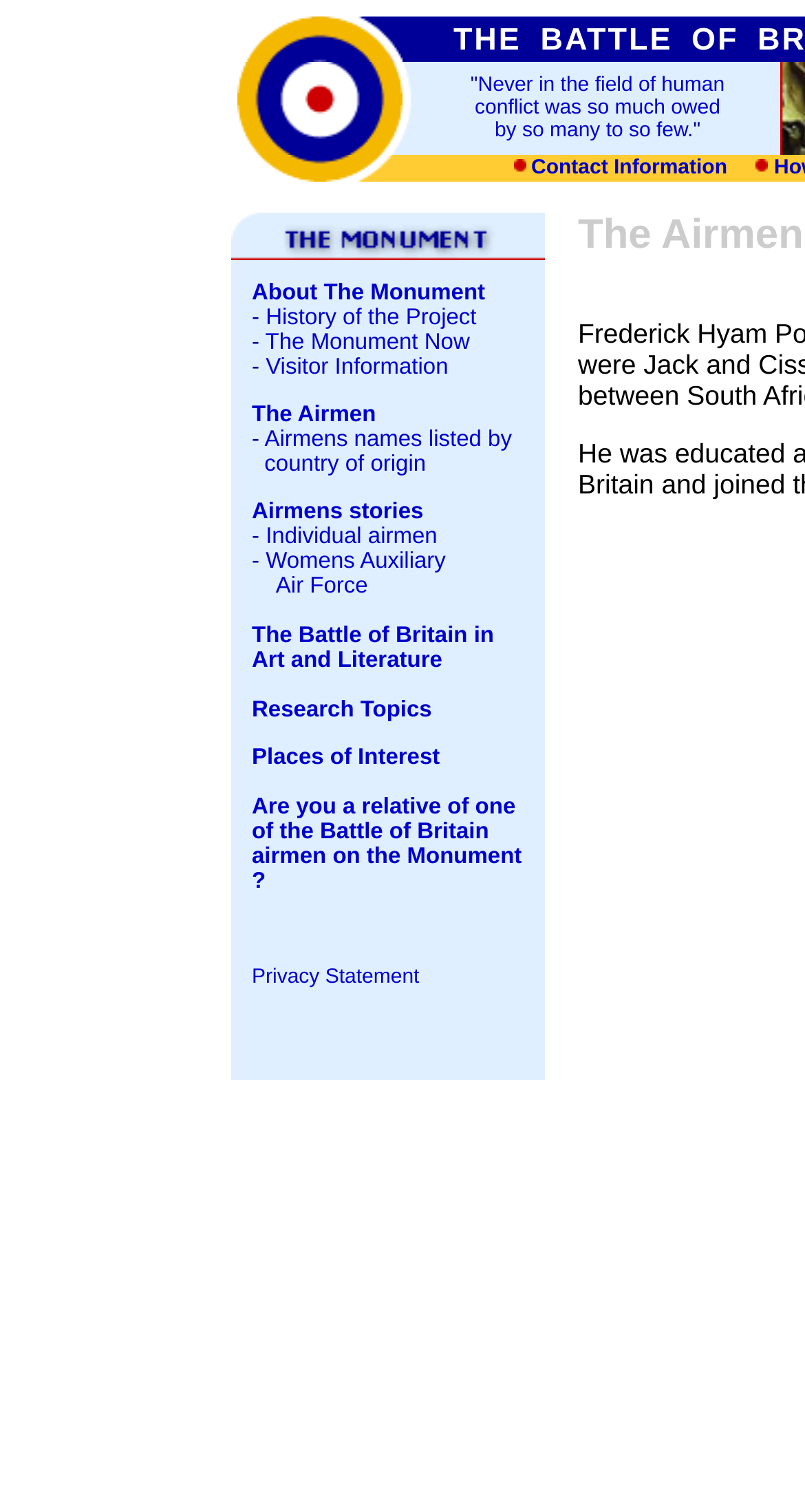Indicate the bounding box coordinates of the clickable region to achieve the following instruction: "Check 'Are you a relative of one of the Battle of Britain airmen on the Monument?'."

[0.313, 0.526, 0.648, 0.591]